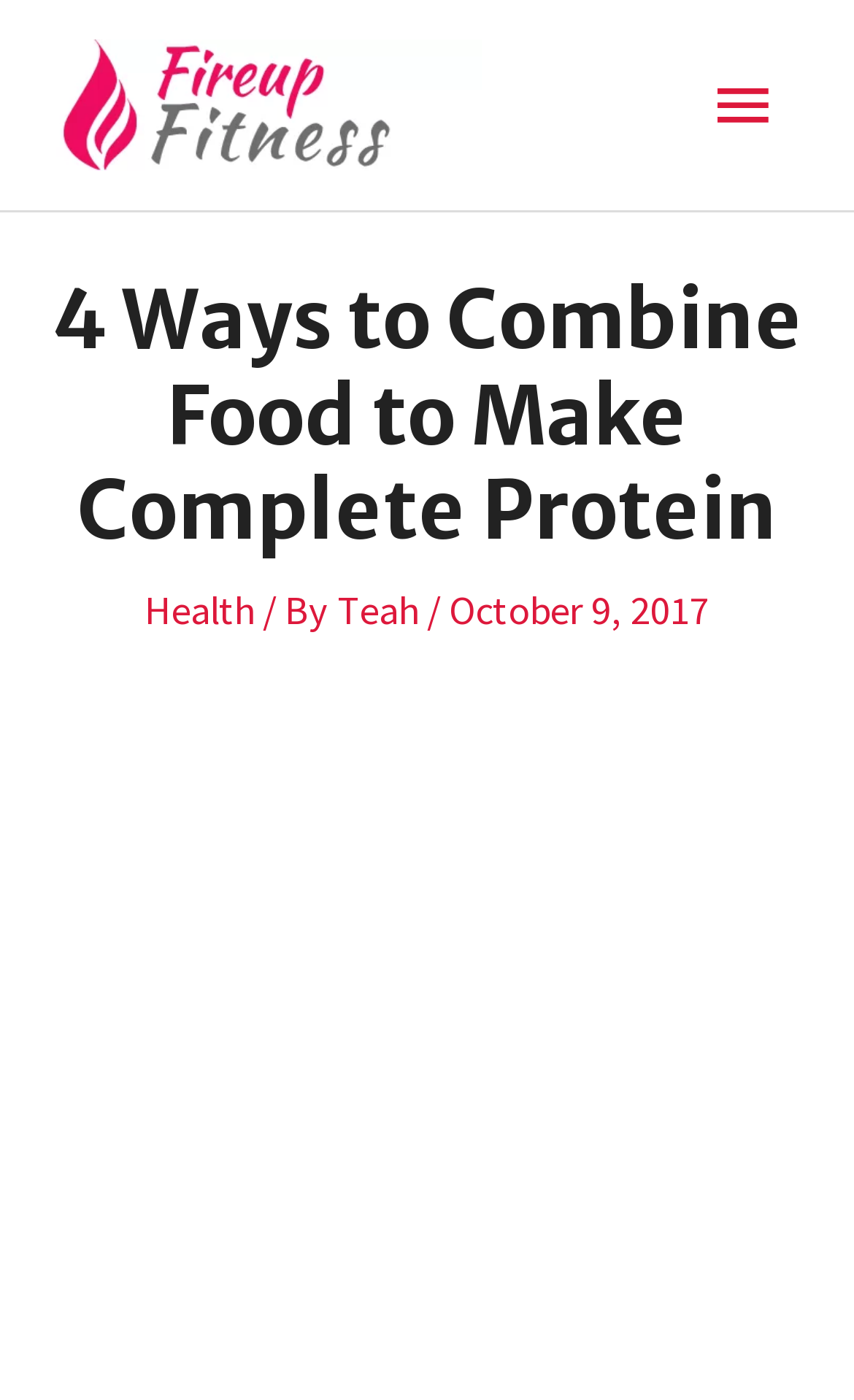Provide a one-word or short-phrase answer to the question:
What is the website's domain name?

FireupFitness.com